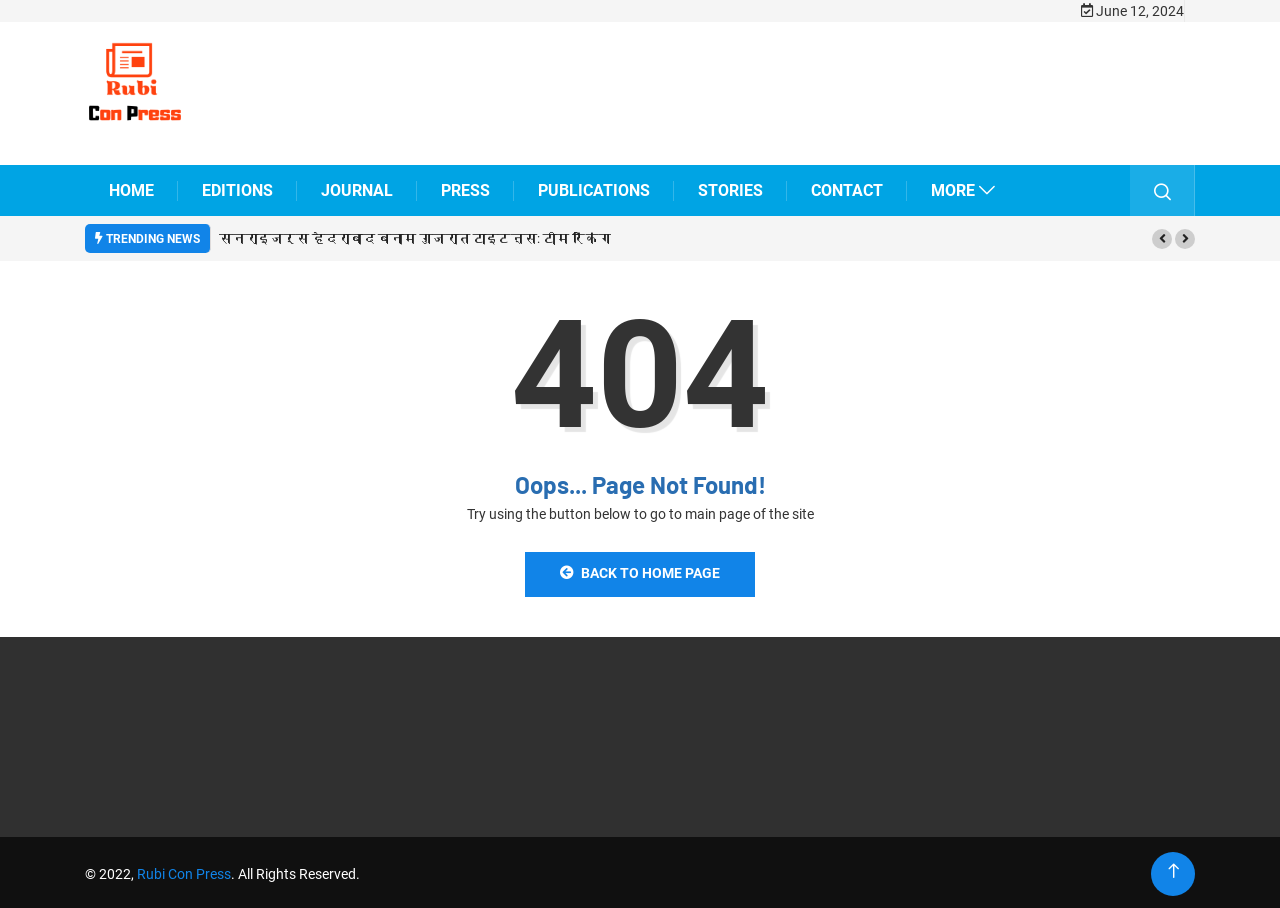How many main navigation links are there?
Look at the webpage screenshot and answer the question with a detailed explanation.

There are 7 main navigation links on the webpage, which are 'HOME', 'EDITIONS', 'JOURNAL', 'PRESS', 'PUBLICATIONS', 'STORIES', and 'CONTACT'.